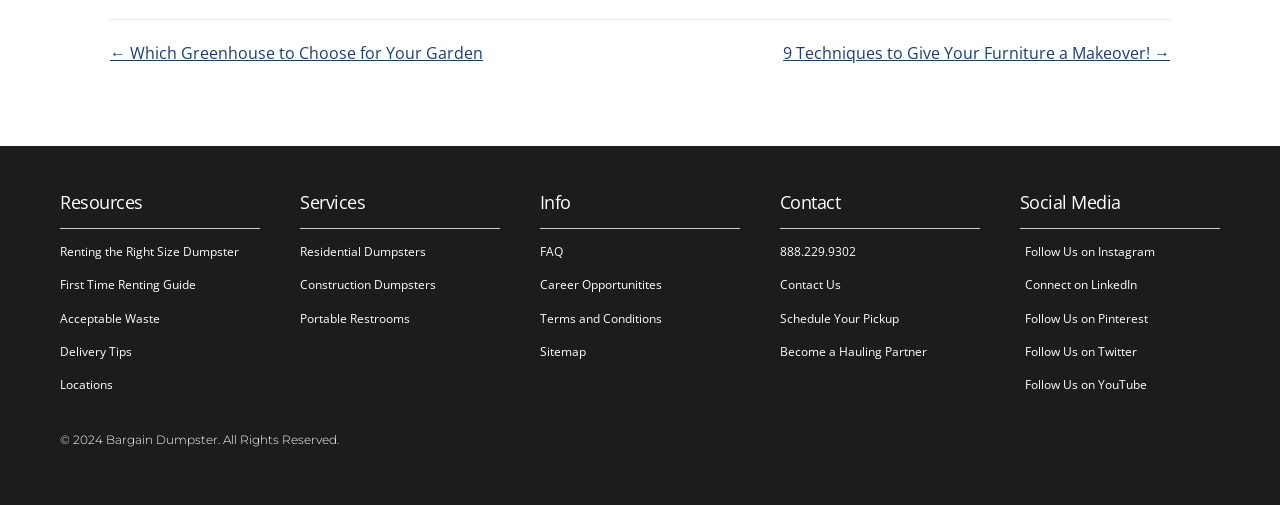What social media platforms is the company on?
Please provide a single word or phrase as the answer based on the screenshot.

Instagram, LinkedIn, Pinterest, Twitter, YouTube